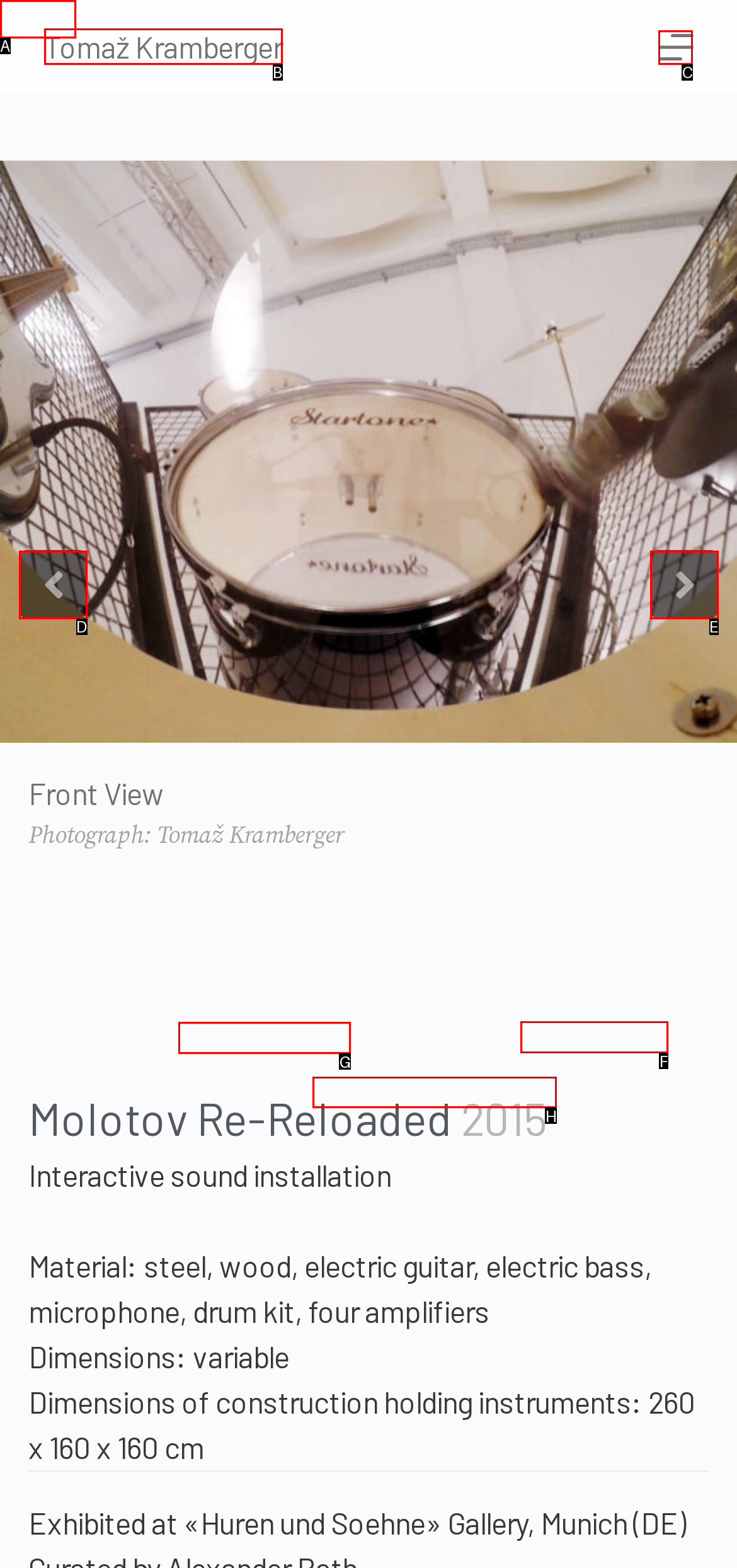Identify the HTML element that should be clicked to accomplish the task: Visit the 'ARTWORKS' page
Provide the option's letter from the given choices.

G